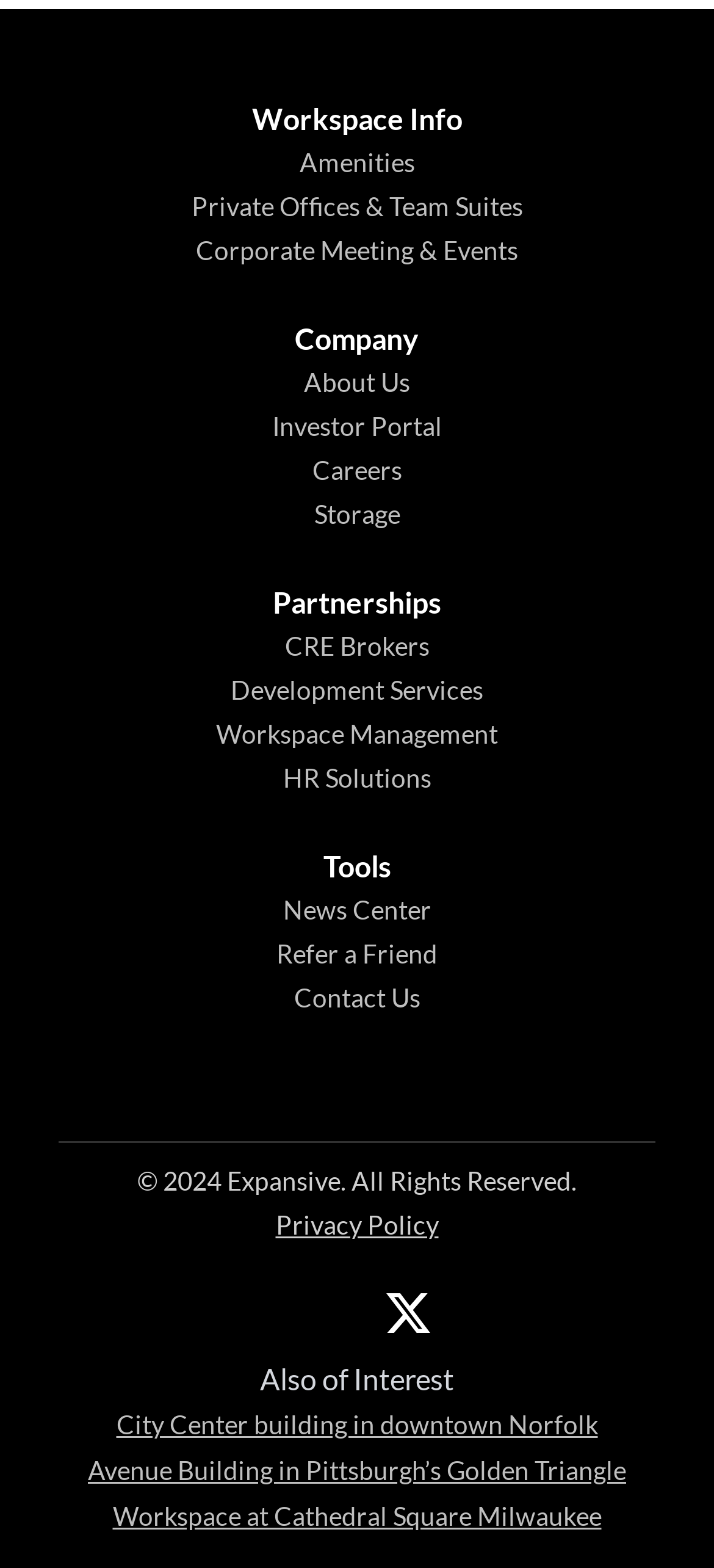Given the description "Corporate Meeting & Events", provide the bounding box coordinates of the corresponding UI element.

[0.274, 0.149, 0.726, 0.182]